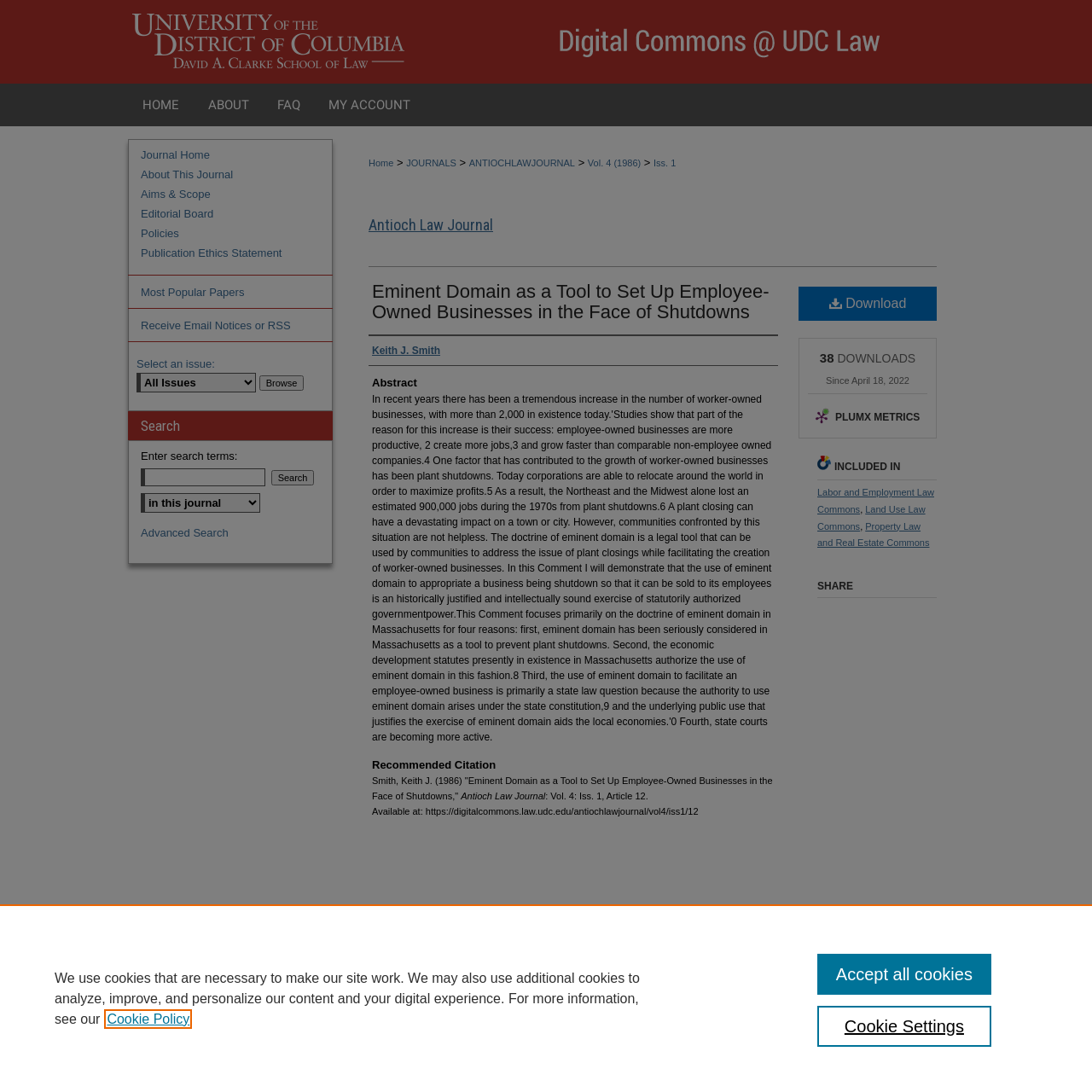Answer the question briefly using a single word or phrase: 
Who is the author of the article?

Keith J. Smith